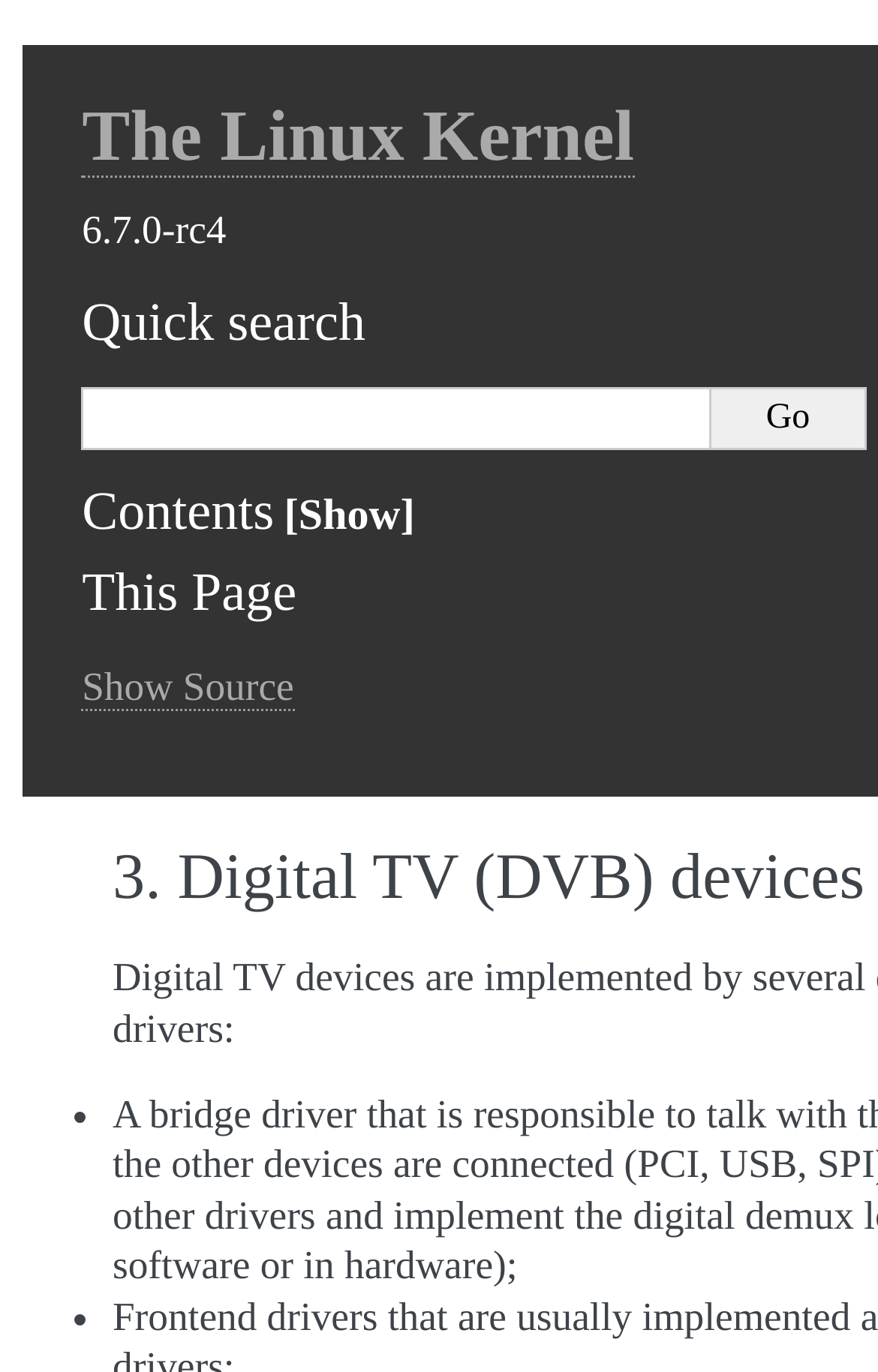Generate a comprehensive description of the webpage content.

The webpage is about Digital TV (DVB) devices in the context of The Linux Kernel documentation. At the top, there is a heading with the title "The Linux Kernel" which is also a link. Below it, there is a static text displaying the version number "6.7.0-rc4". 

To the right of the version number, there is a search bar with a heading "Quick search" and a textbox where users can input their search queries. The search bar also has a "Go" button. 

Below the search bar, there is a heading "Contents" which is followed by a note with a heading "This Page" and a link "Show Source" that allows users to view the source of the page. 

The webpage also contains a list with two list markers, each represented by a bullet point, but the content of the list items is not provided.